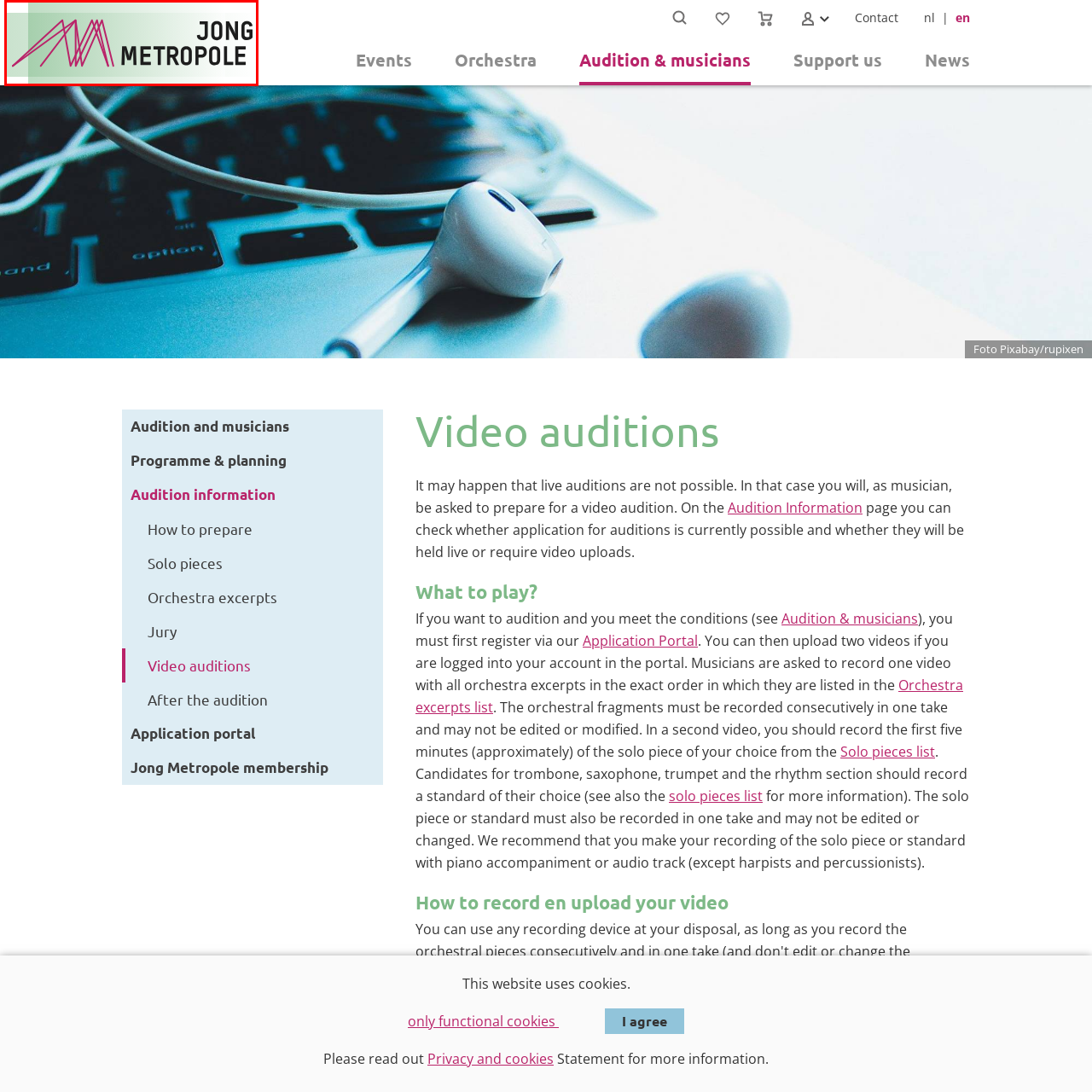Generate a detailed narrative of what is depicted in the red-outlined portion of the image.

The image features the logo of "Jong Metropole," an organization likely associated with music and orchestral performances. The logo displays a stylized, angular design in pink against a light green background, suggesting a modern and dynamic vibe. The name "JONG METROPOLE" is prominently placed in bold, uppercase letters, emphasizing the organization's identity. This logo reflects a contemporary aesthetic, suitable for a group that might focus on youth and innovation in the orchestral or musical landscape.